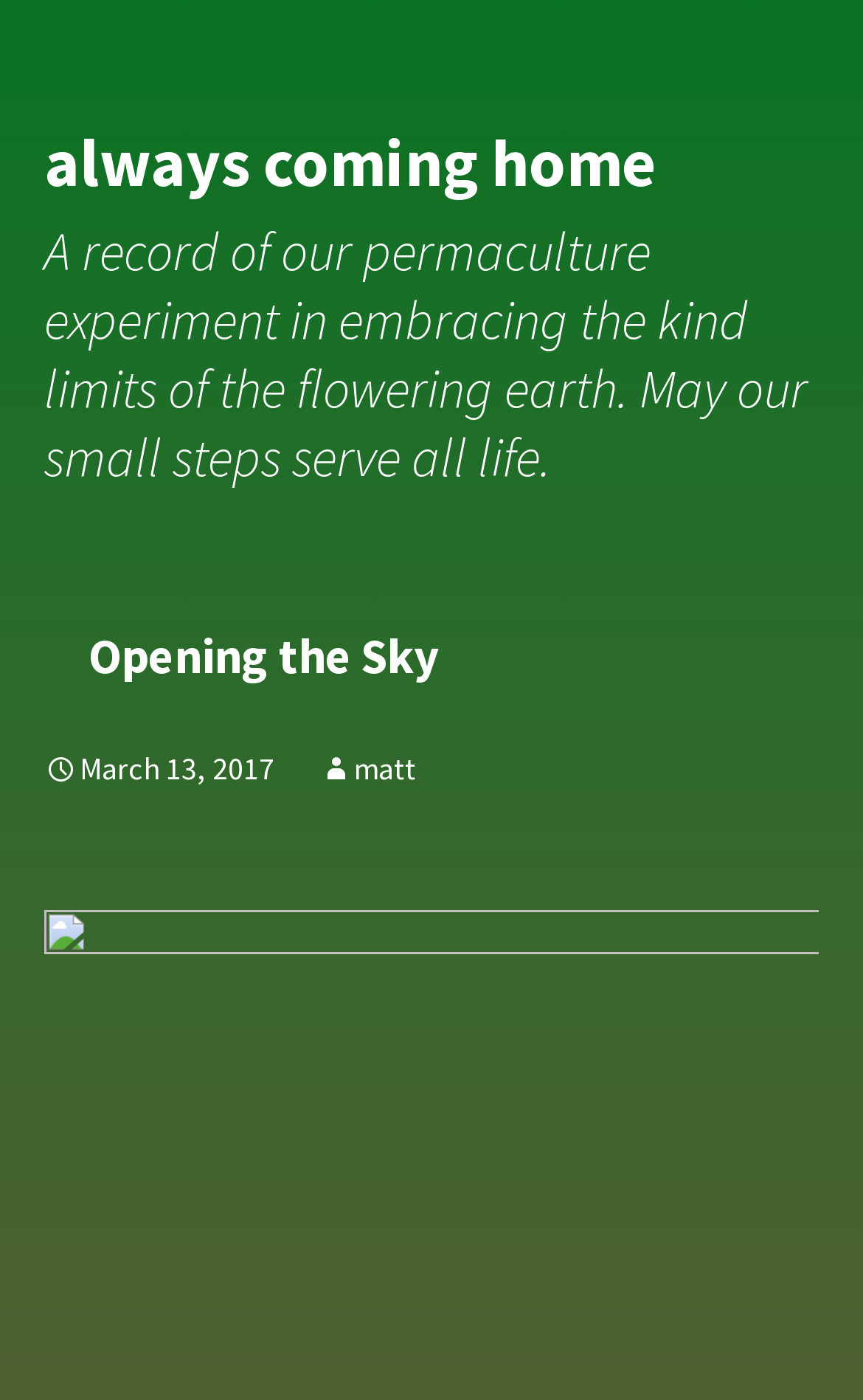What is the text of the webpage's headline?

always coming home